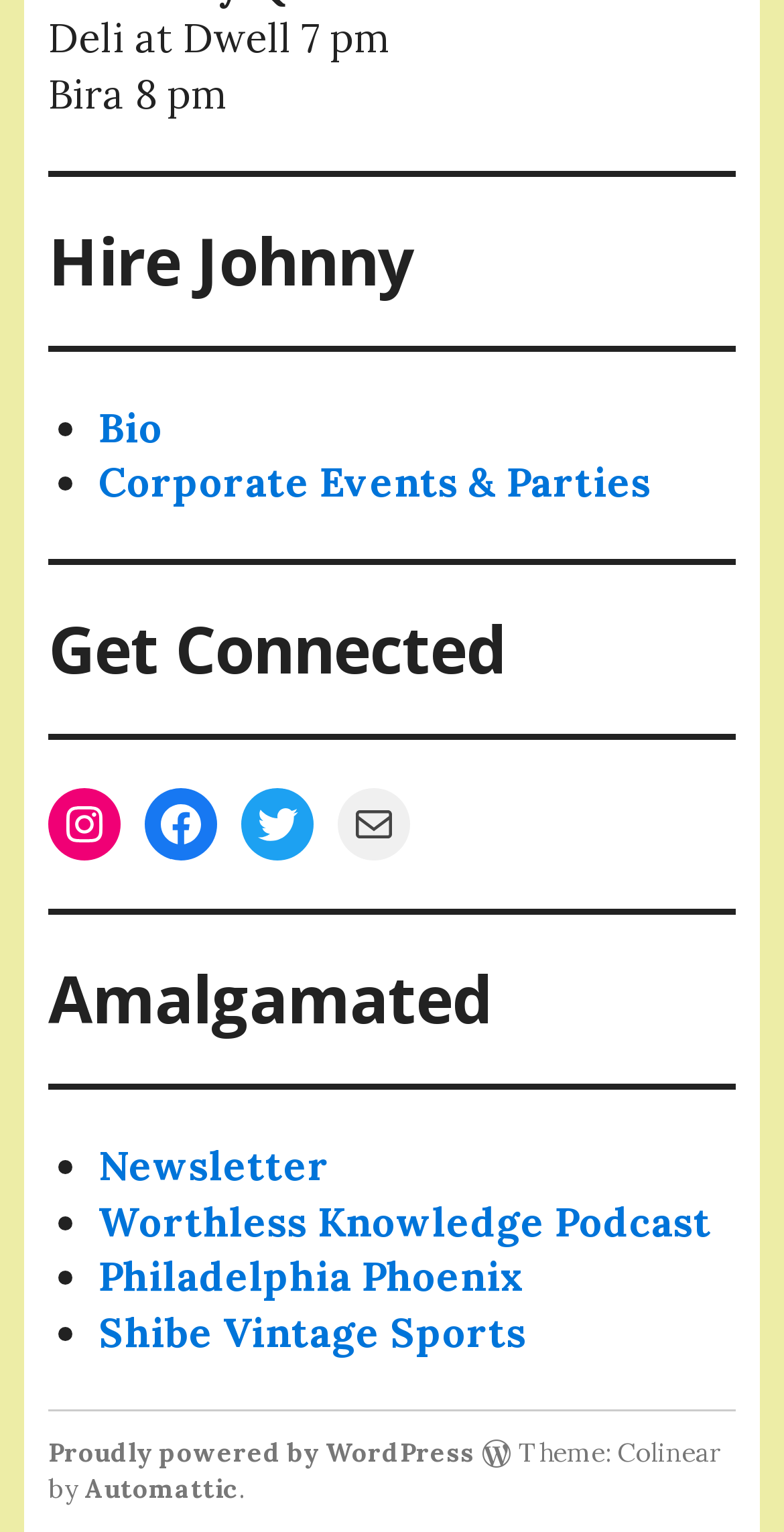Could you highlight the region that needs to be clicked to execute the instruction: "View Bio"?

[0.126, 0.262, 0.208, 0.295]